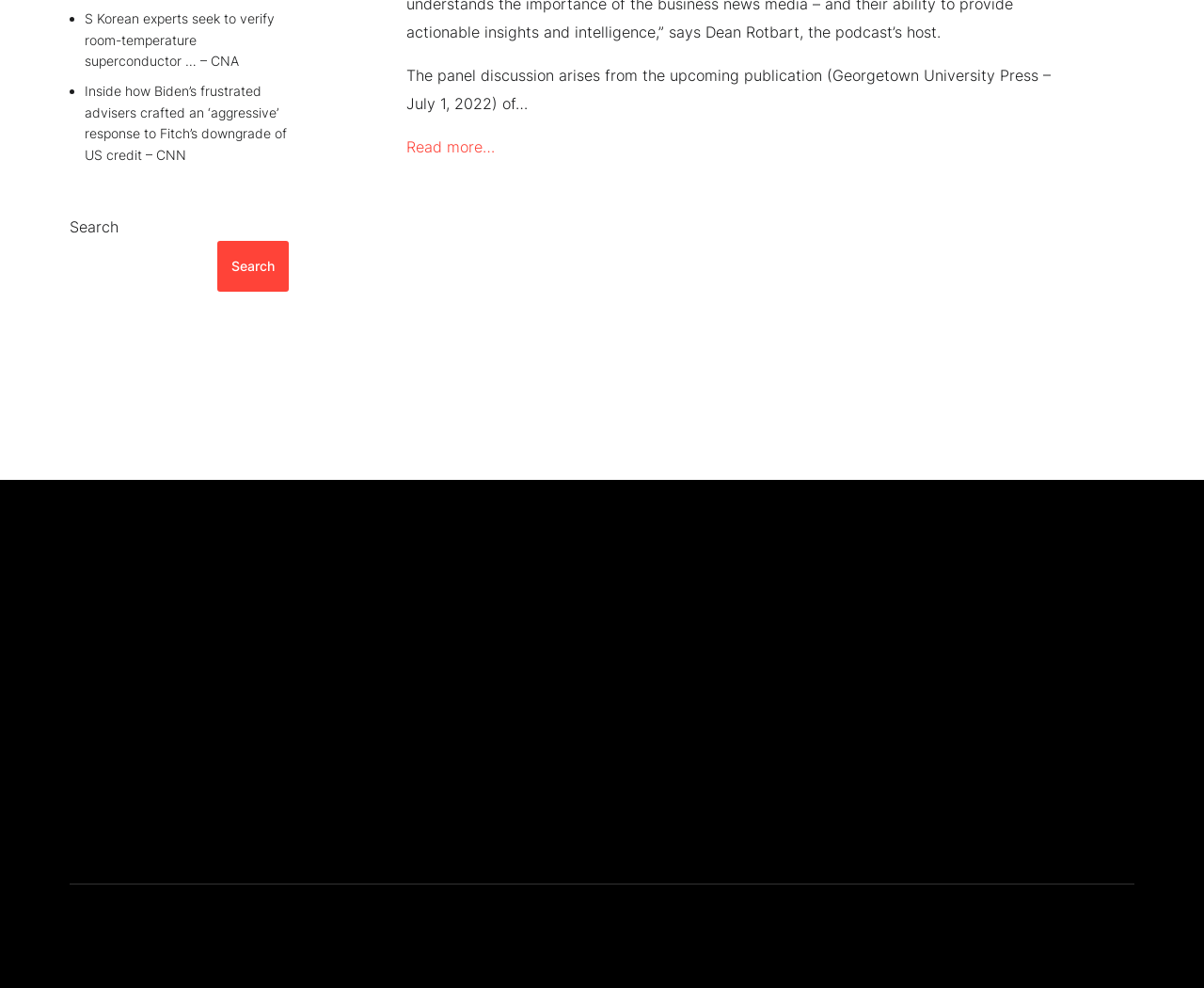Use the information in the screenshot to answer the question comprehensively: What is the company name?

The company name can be found at the top of the webpage, in the section that appears to be a header or footer, where the contact information is listed.